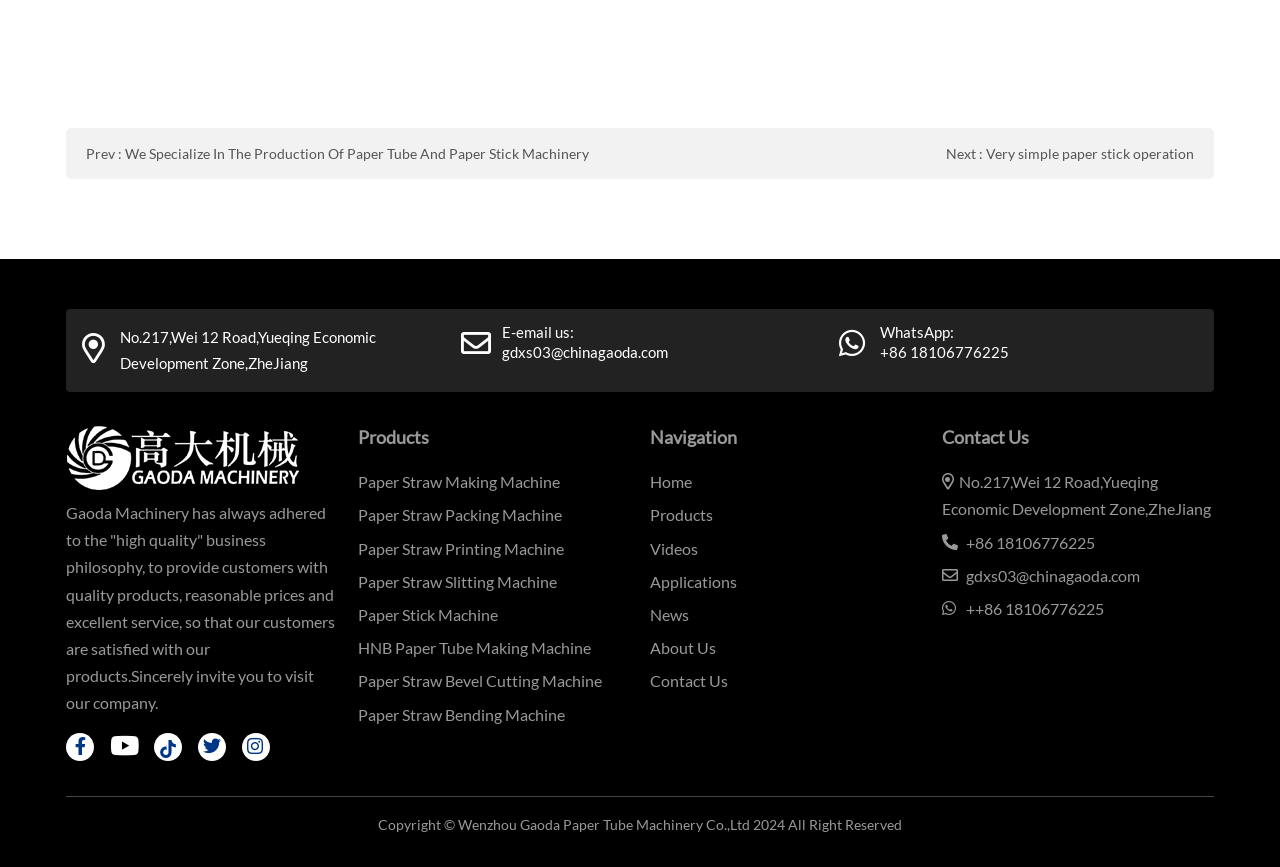What is the address of Gaoda Machinery?
From the image, provide a succinct answer in one word or a short phrase.

No.217,Wei 12 Road,Yueqing Economic Development Zone,ZheJiang